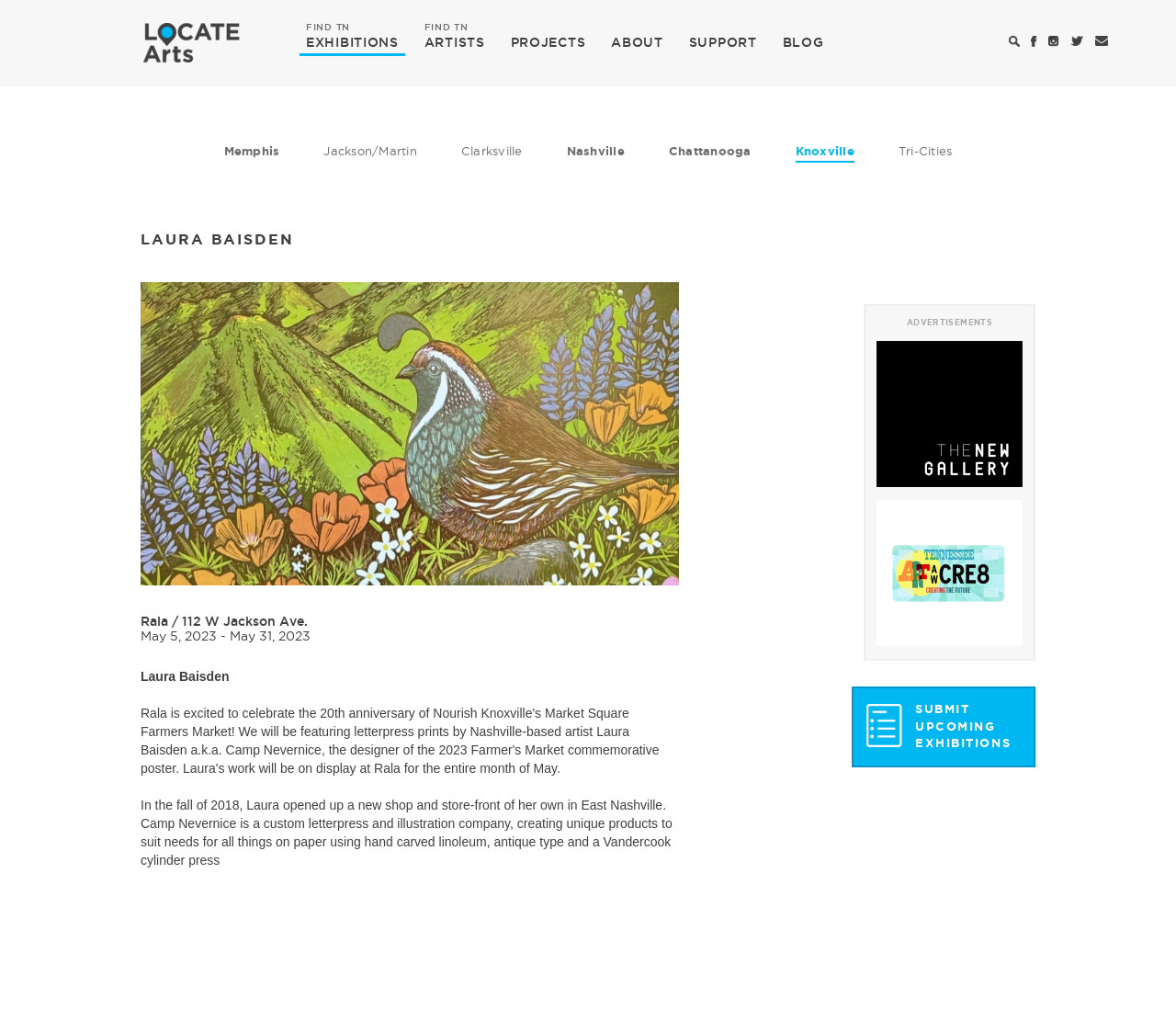Identify the bounding box coordinates for the region of the element that should be clicked to carry out the instruction: "Check APSU New Gallery". The bounding box coordinates should be four float numbers between 0 and 1, i.e., [left, top, right, bottom].

[0.745, 0.397, 0.87, 0.412]